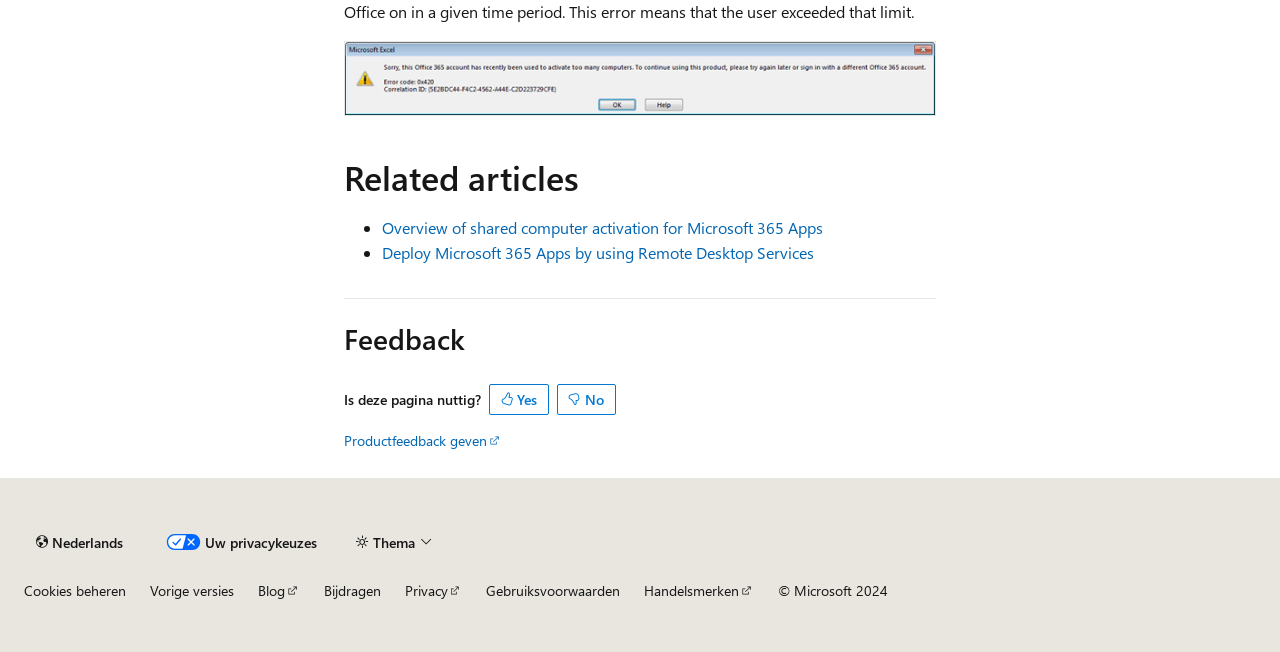How many related articles are listed?
Refer to the screenshot and respond with a concise word or phrase.

2